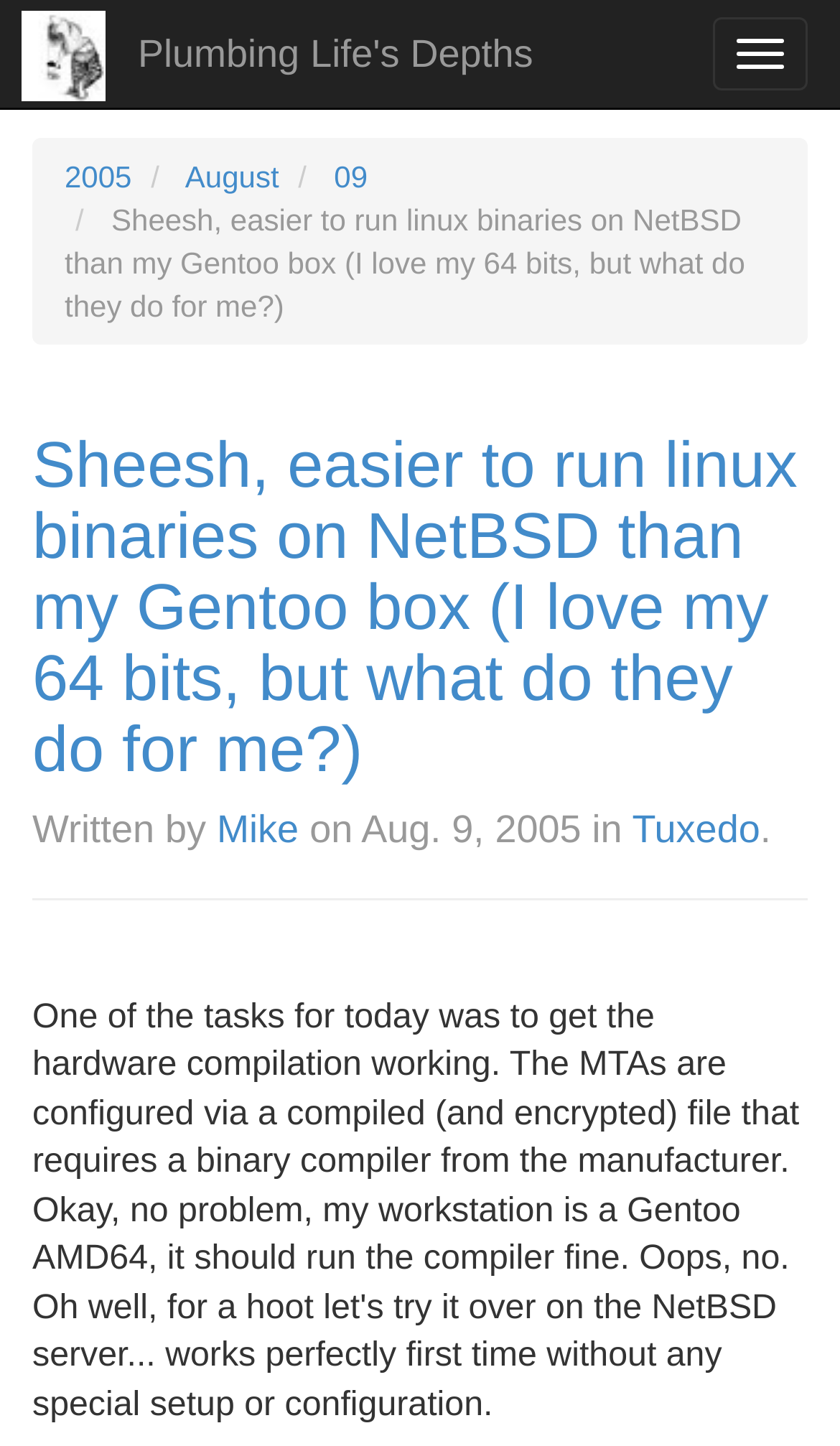Determine the bounding box coordinates of the clickable region to carry out the instruction: "go to OnePager home".

None